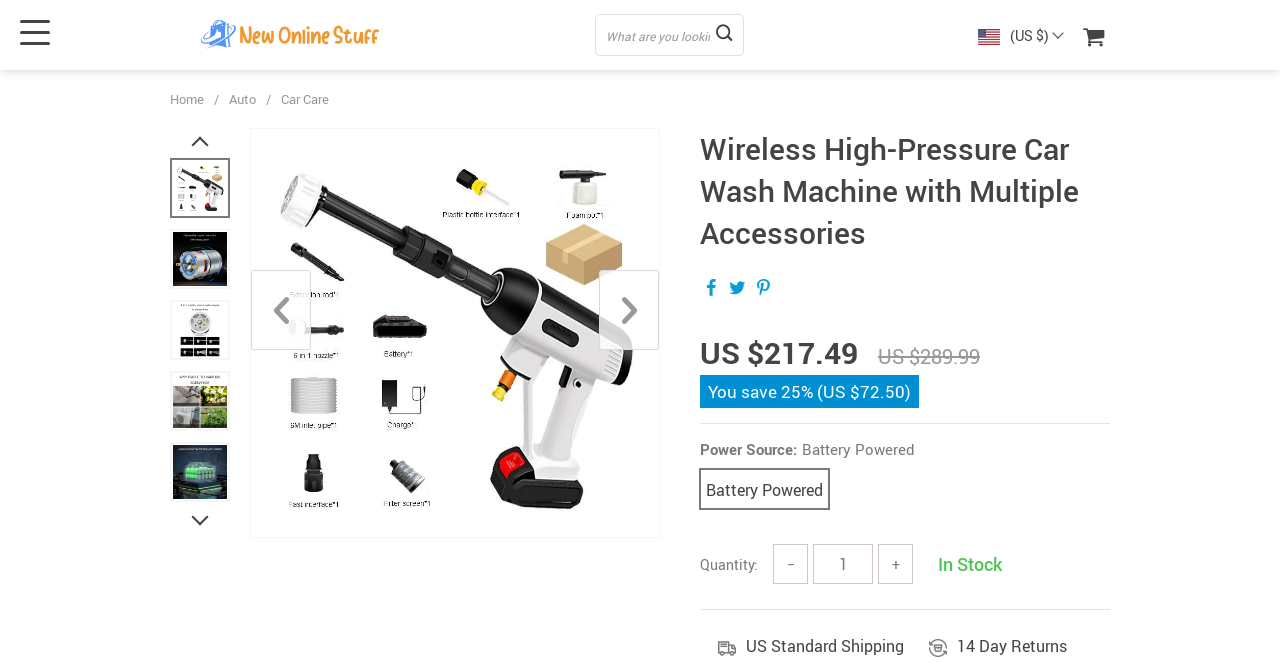Based on the visual content of the image, answer the question thoroughly: What is the function of the '-' button?

I found the function of the '-' button by looking at its location next to the spin button and the '+' button, and reasoning that it is used to decrease the quantity of the product.